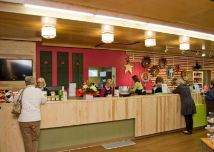Analyze the image and provide a detailed caption.

The image showcases the vibrant interior of Kennedy Floral, a floral and gift shop located in Cascade, MI. The scene focuses on a beautifully designed checkout area where customers interact with staff. The warm, inviting atmosphere is enhanced by the wooden finishes and soft overhead lighting. 

Three employees are seen assisting customers, contributing to a friendly and busy ambiance. The walls are adorned with colorful decorations and merchandise, while a large flat-screen TV is mounted on the wall, suggesting a modern retail experience. The counter is well-organized, displaying a variety of floral arrangements and other gift items, reflecting the store's commitment to customer service and community engagement. Overall, the design aims to create a welcoming environment that encourages browsing and enhances the shopping experience.